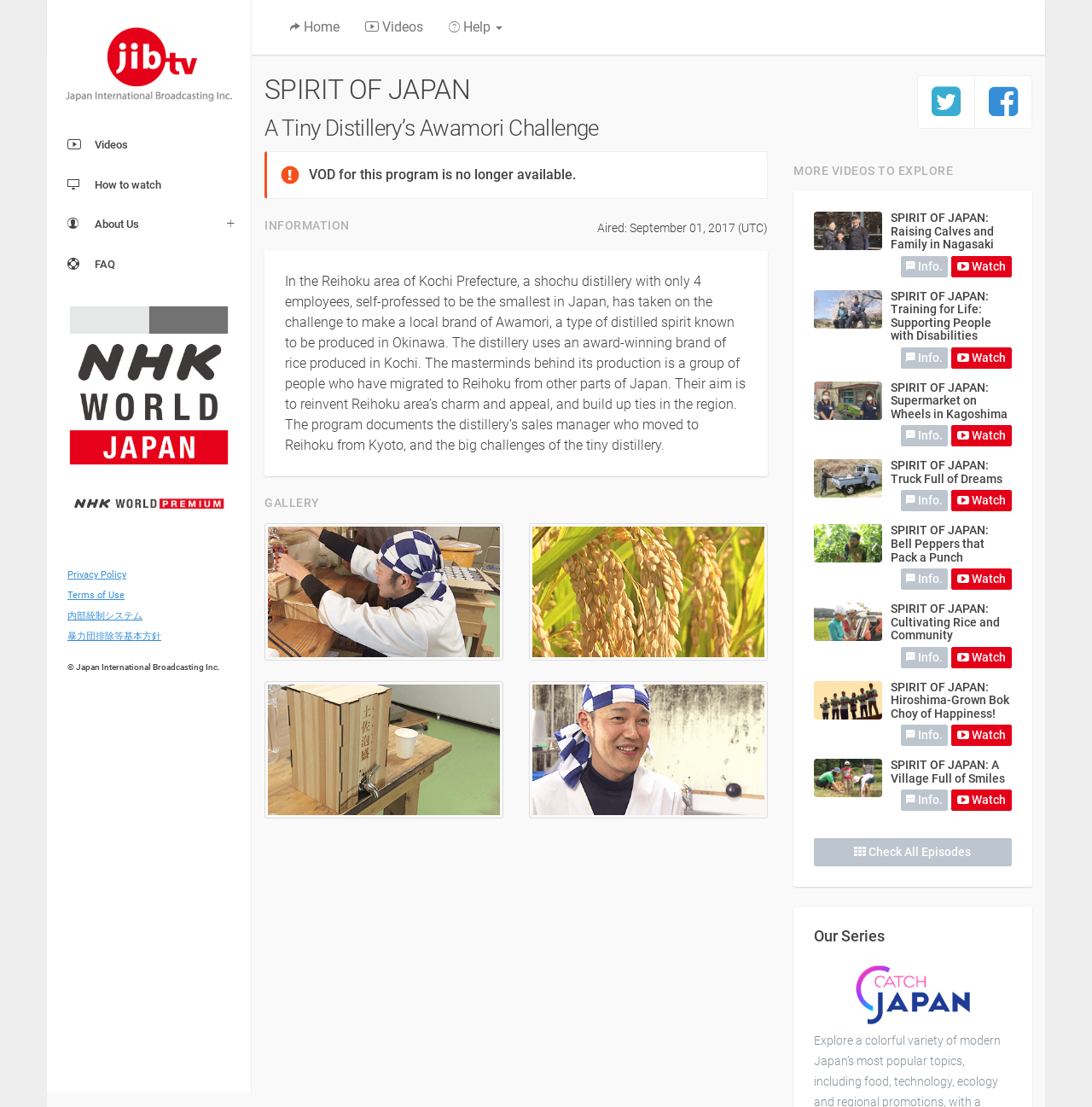Identify the bounding box coordinates of the element to click to follow this instruction: 'Watch 'SPIRIT OF JAPAN: Raising Calves and Family in Nagasaki''. Ensure the coordinates are four float values between 0 and 1, provided as [left, top, right, bottom].

[0.871, 0.231, 0.927, 0.25]